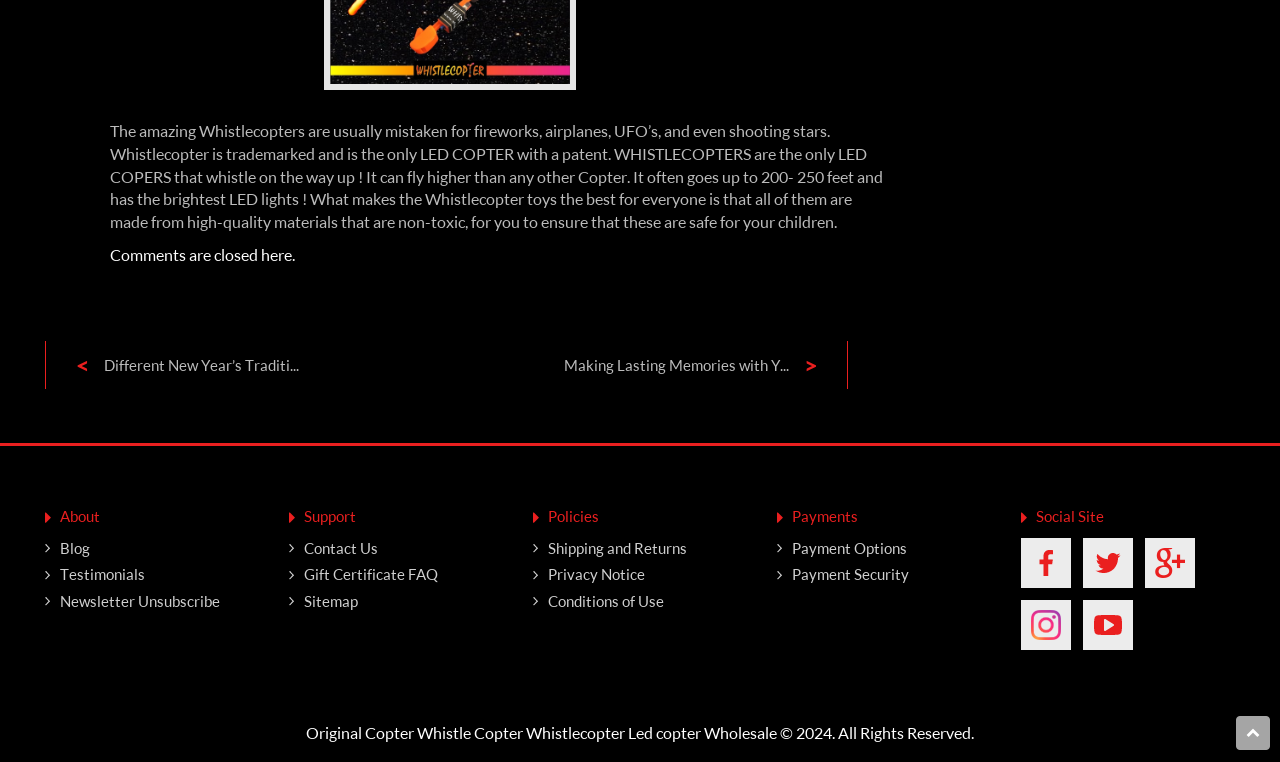What is the material used to make Whistlecopter toys?
Answer the question in as much detail as possible.

According to the StaticText element with ID 192, Whistlecopter toys are made from high-quality materials that are non-toxic, ensuring safety for children.